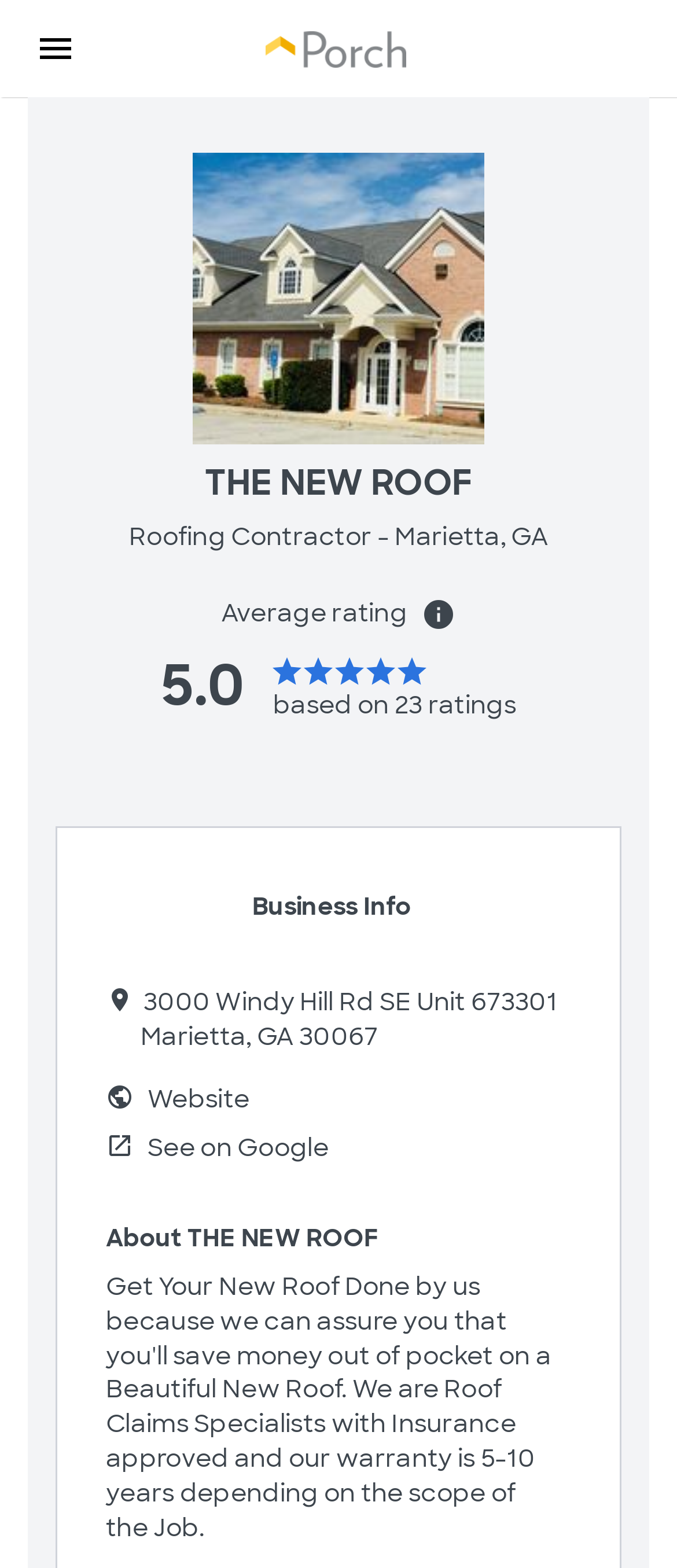Please determine the heading text of this webpage.

THE NEW ROOF